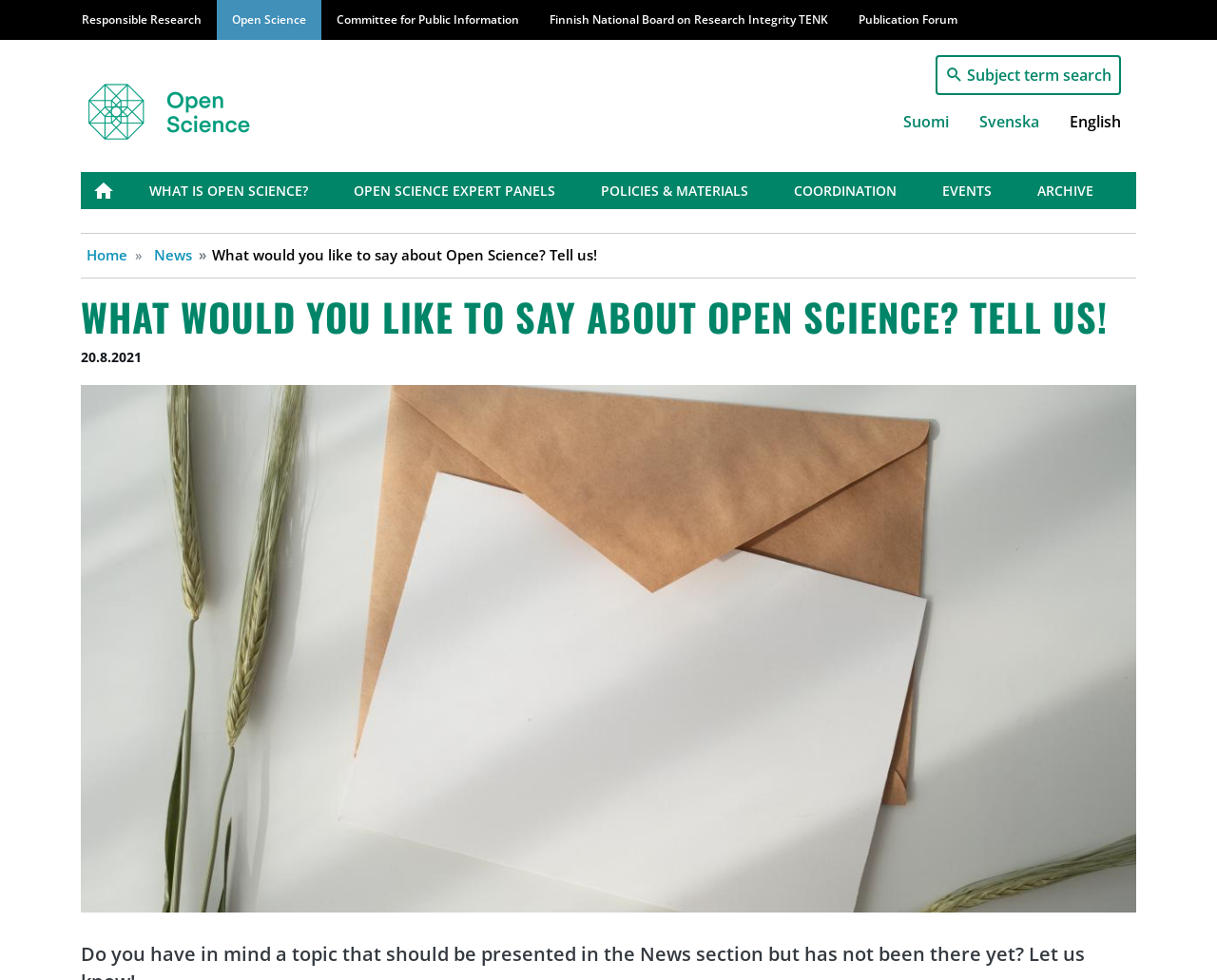Using the element description: "Press", determine the bounding box coordinates. The coordinates should be in the format [left, top, right, bottom], with values between 0 and 1.

None